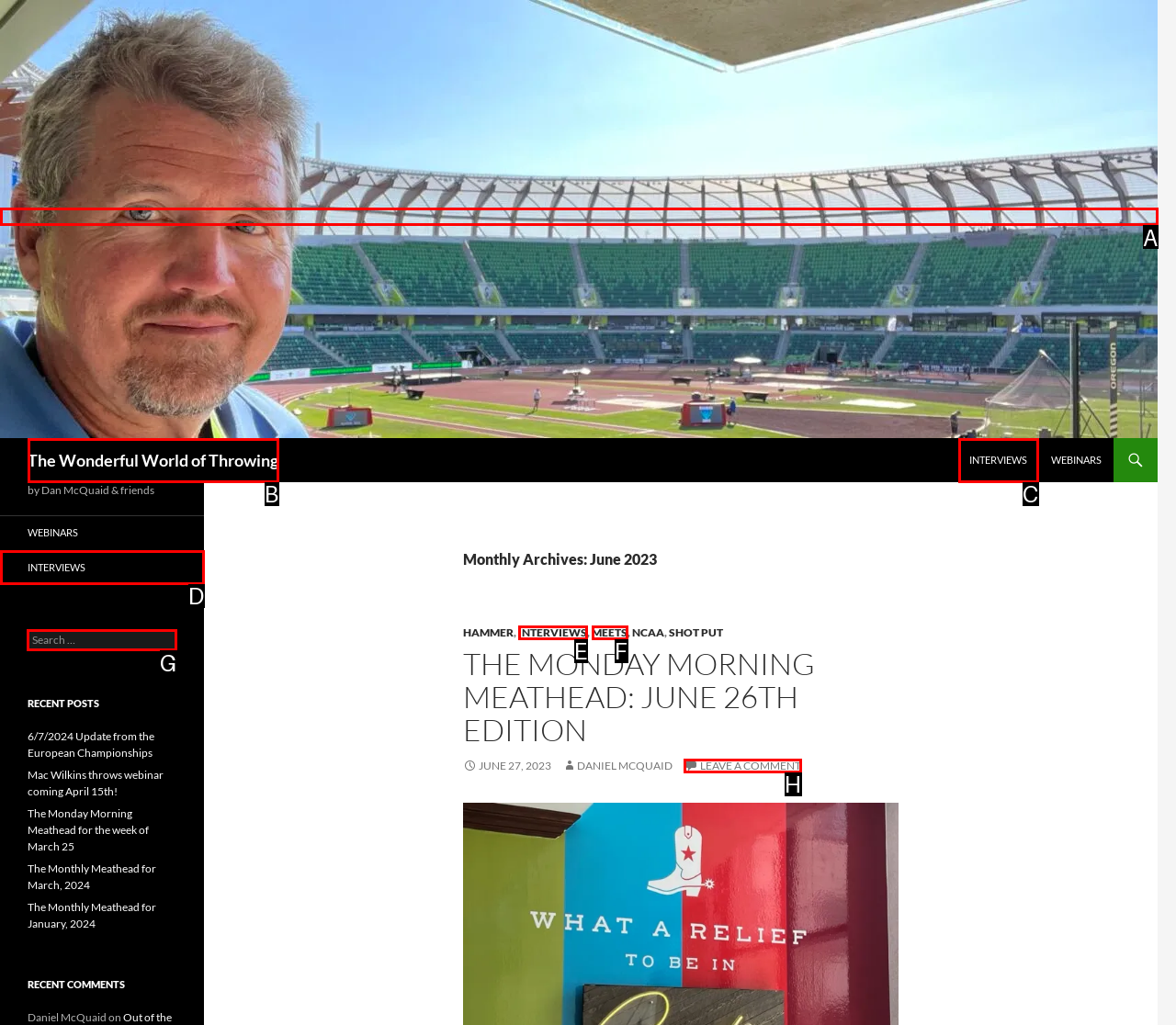Select the letter of the UI element you need to click to complete this task: Search for something.

G